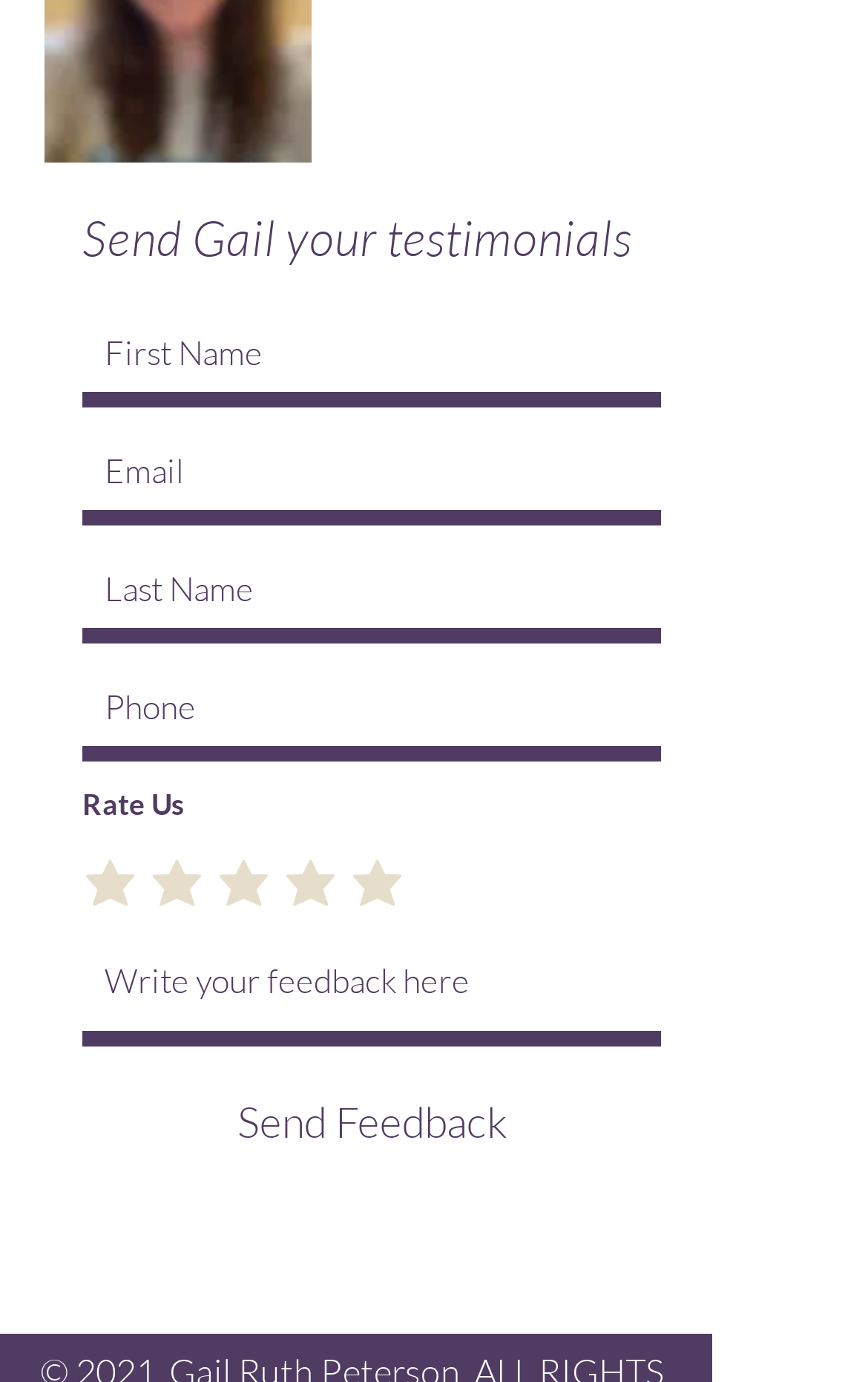Provide a brief response to the question below using a single word or phrase: 
What information is required to submit feedback?

Email